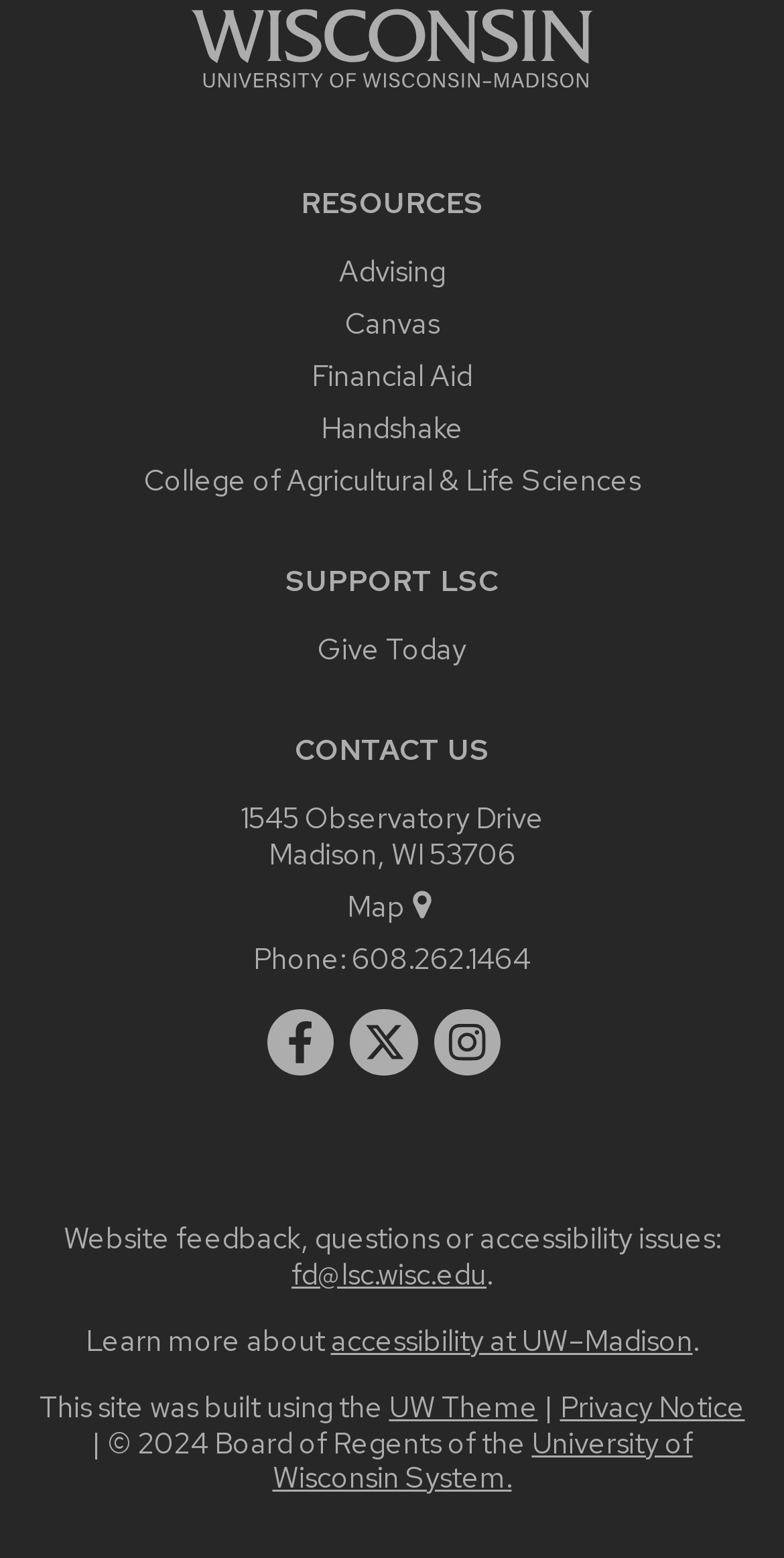What is the address of the university?
Look at the screenshot and give a one-word or phrase answer.

1545 Observatory Drive, Madison, WI 53706